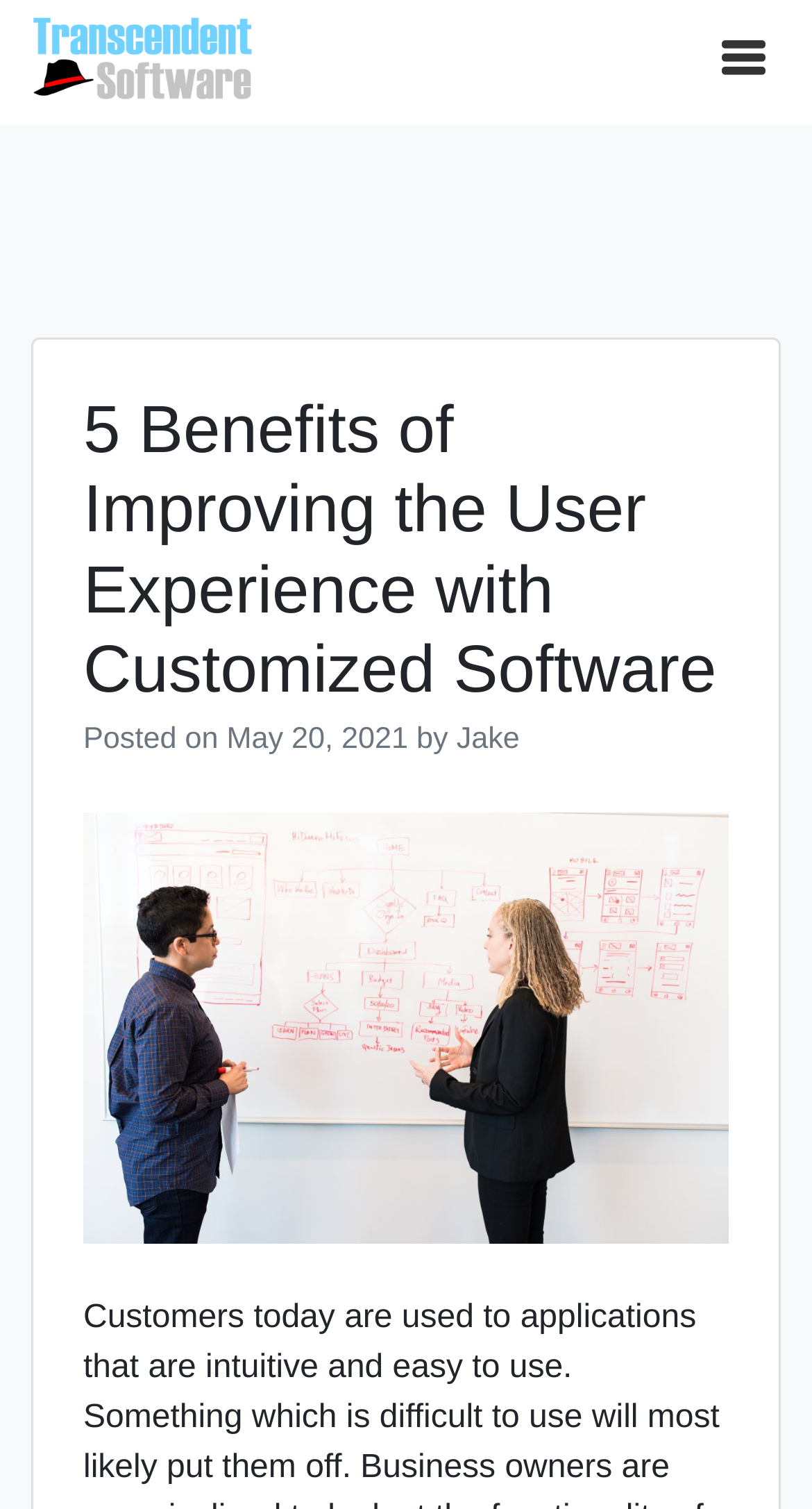Using the provided element description "Jake", determine the bounding box coordinates of the UI element.

[0.562, 0.478, 0.64, 0.501]